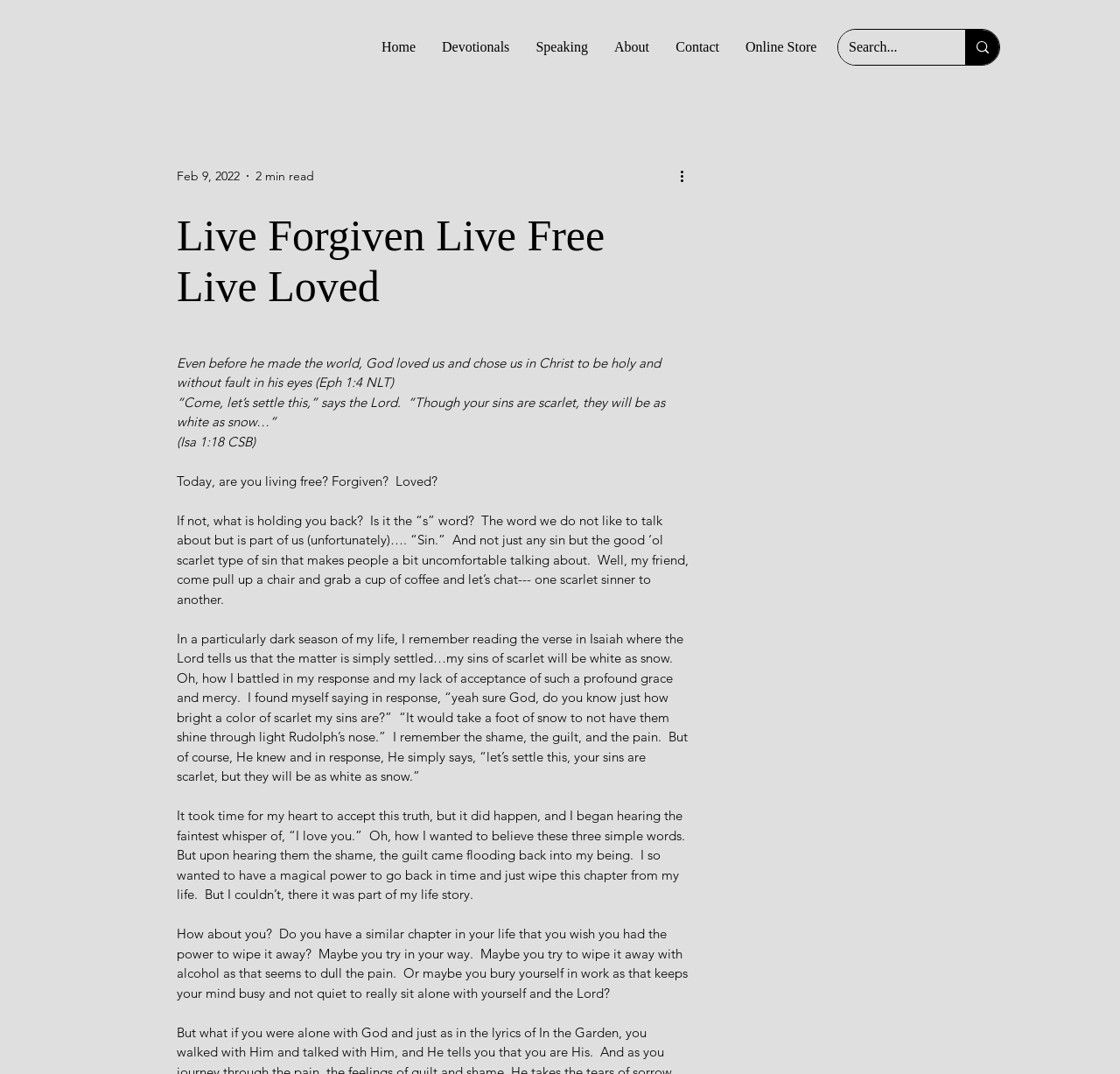Can you identify the bounding box coordinates of the clickable region needed to carry out this instruction: 'Search for something'? The coordinates should be four float numbers within the range of 0 to 1, stated as [left, top, right, bottom].

[0.758, 0.028, 0.829, 0.06]